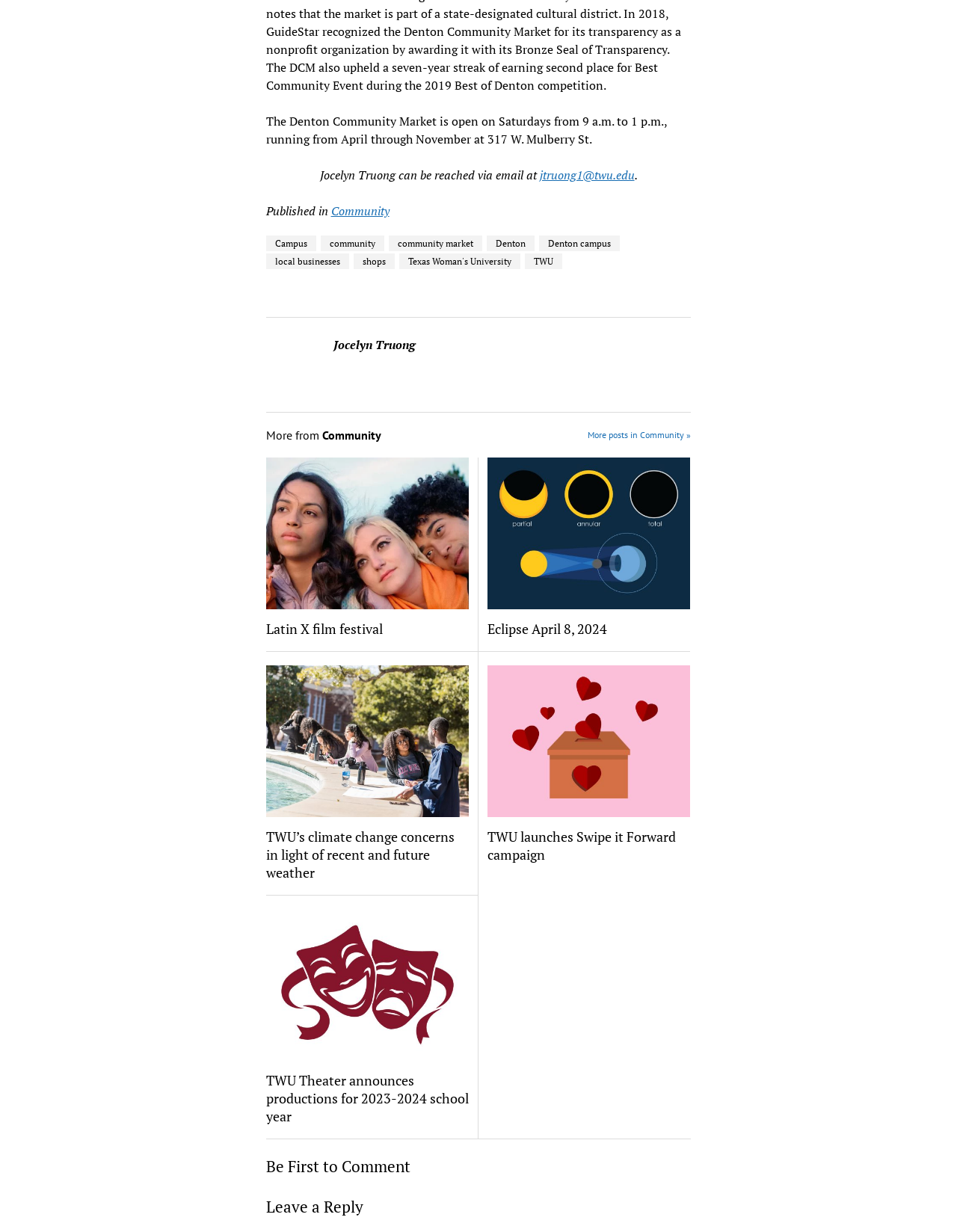Find the coordinates for the bounding box of the element with this description: "Eclipse April 8, 2024".

[0.509, 0.503, 0.721, 0.517]